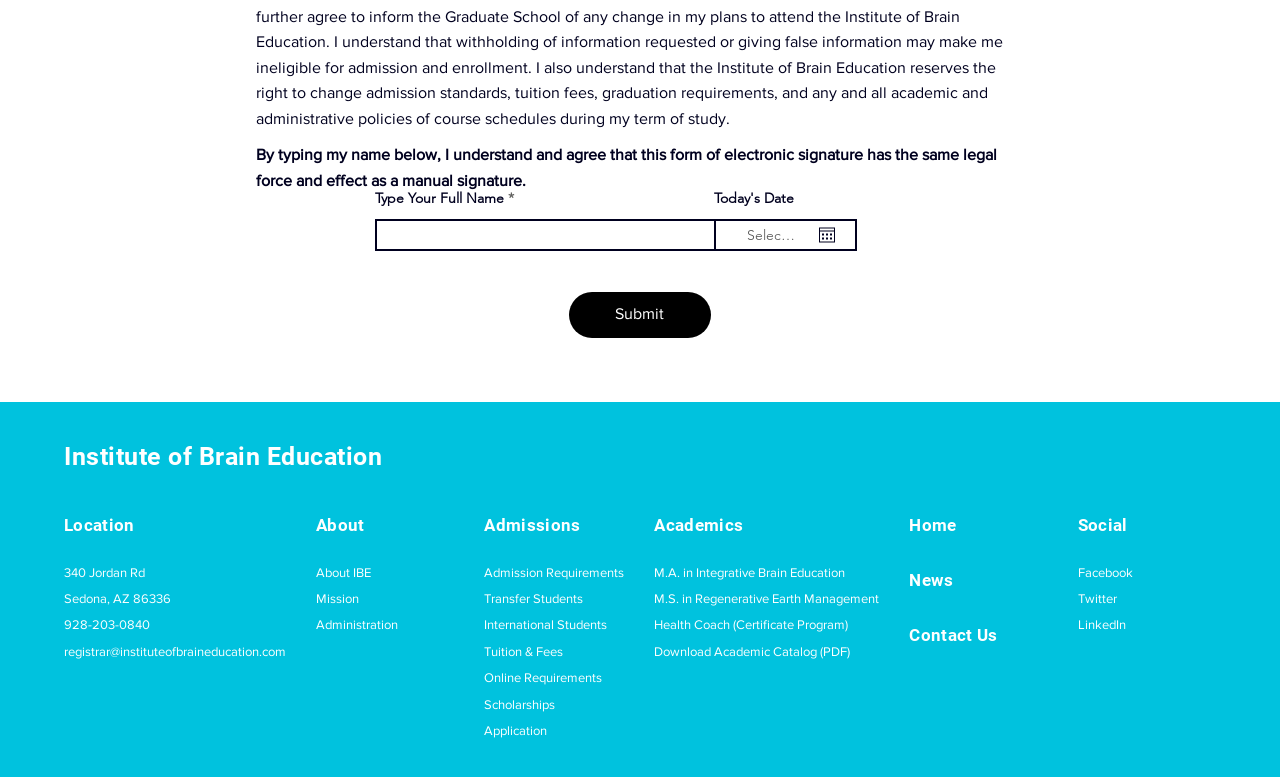Given the element description: "Download Academic Catalog (PDF)", predict the bounding box coordinates of the UI element it refers to, using four float numbers between 0 and 1, i.e., [left, top, right, bottom].

[0.511, 0.829, 0.664, 0.848]